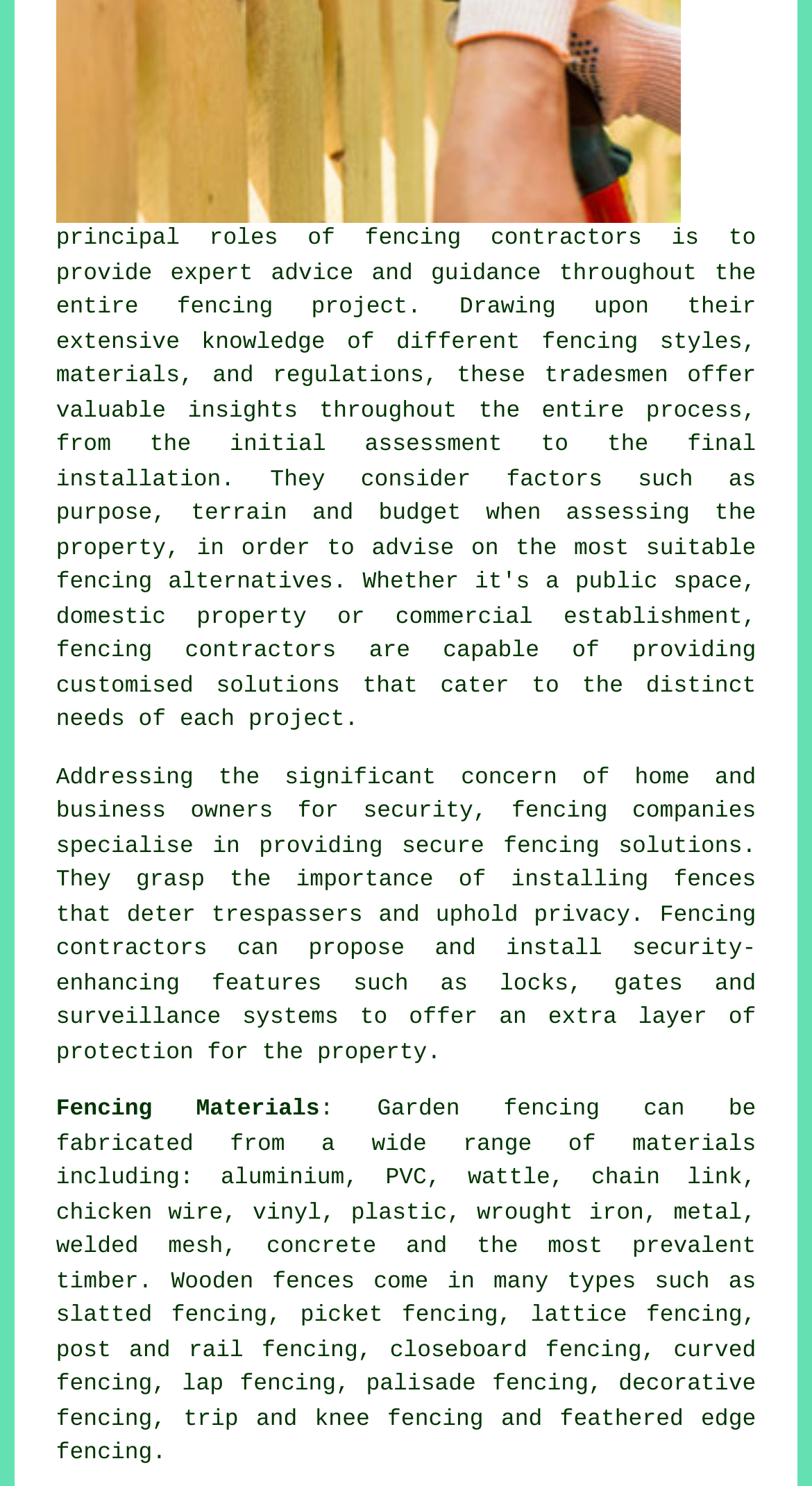Please answer the following question using a single word or phrase: 
What type of fencing is mentioned as having many types?

Wooden fences